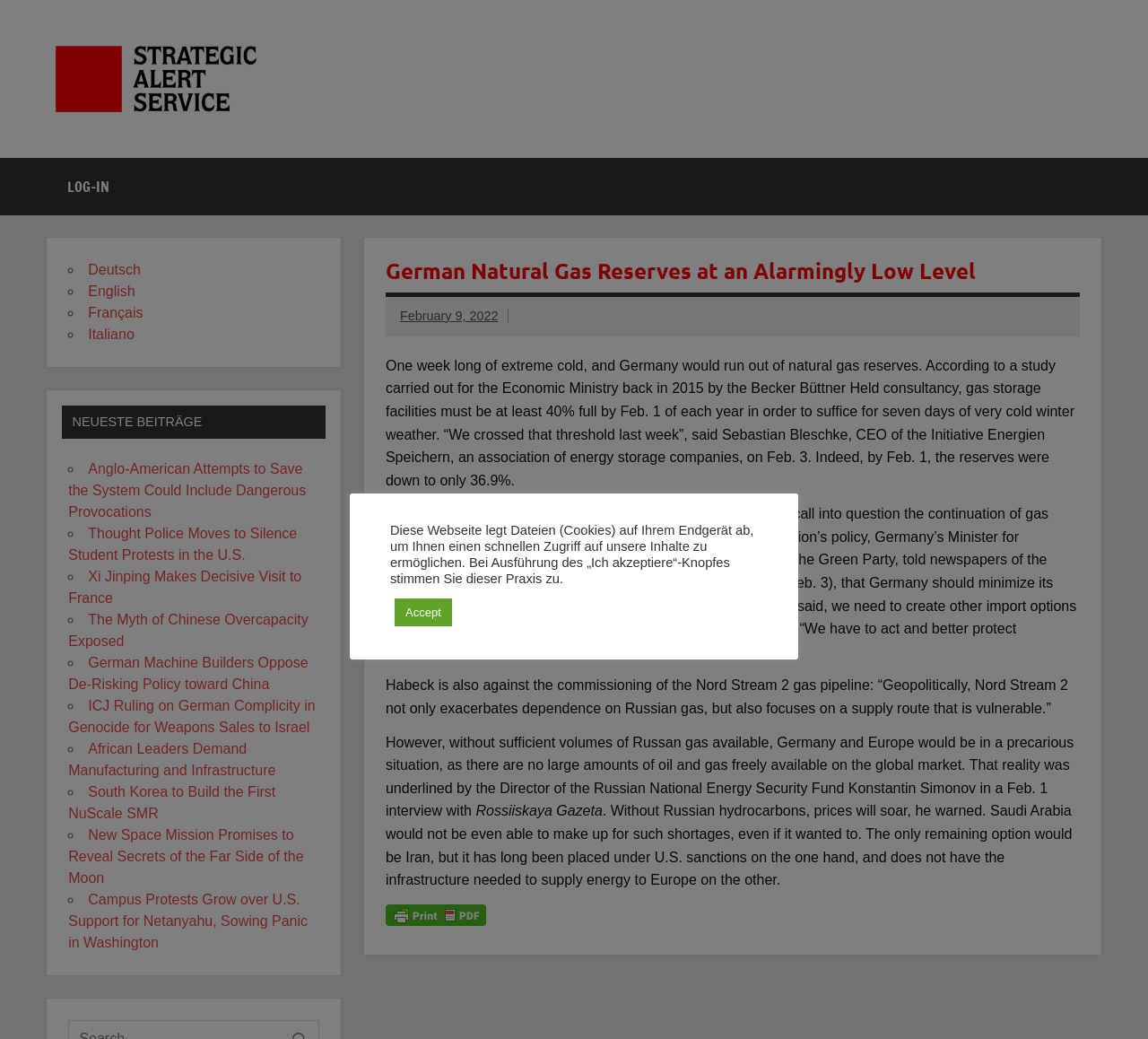Given the element description "Français" in the screenshot, predict the bounding box coordinates of that UI element.

[0.077, 0.294, 0.125, 0.308]